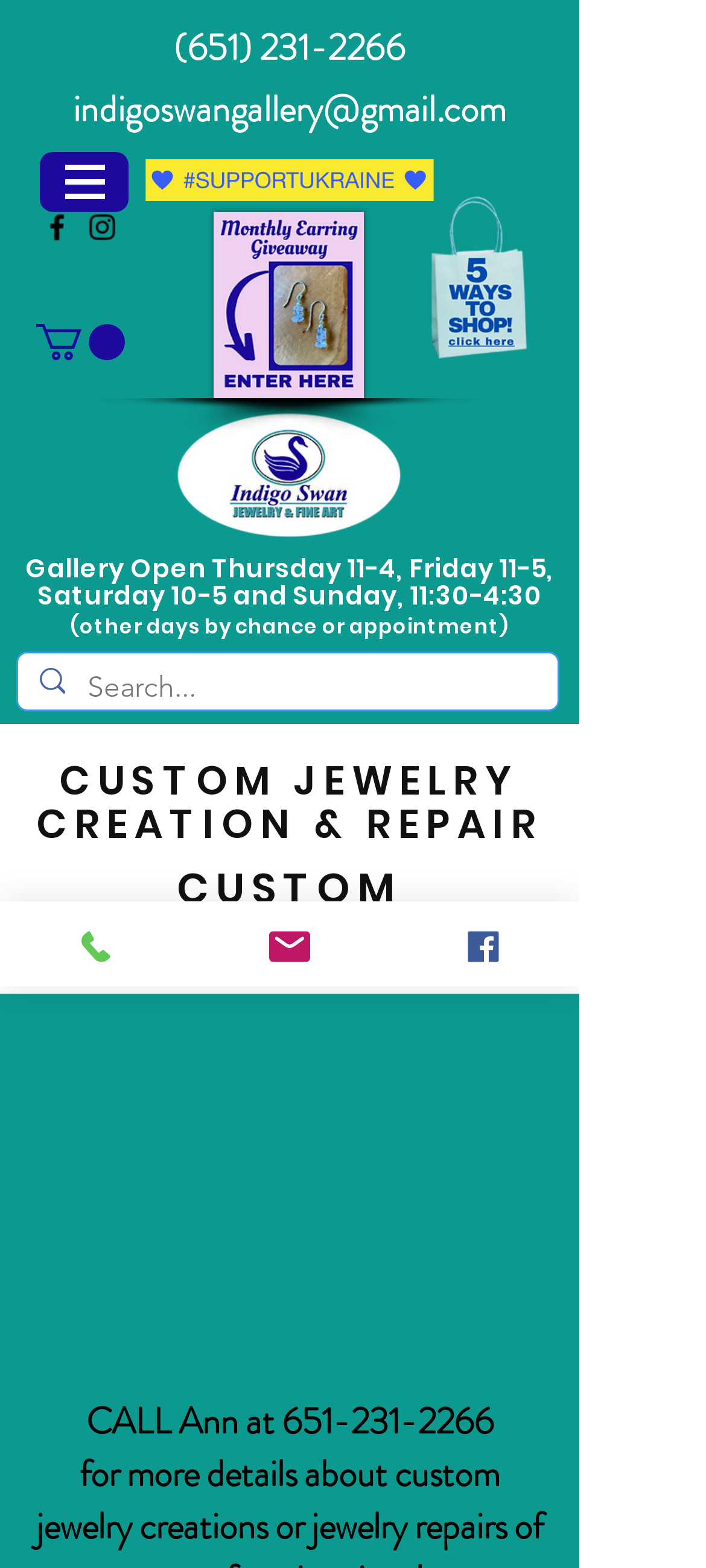Determine the bounding box coordinates of the section to be clicked to follow the instruction: "Open navigation menu". The coordinates should be given as four float numbers between 0 and 1, formatted as [left, top, right, bottom].

[0.056, 0.097, 0.182, 0.135]